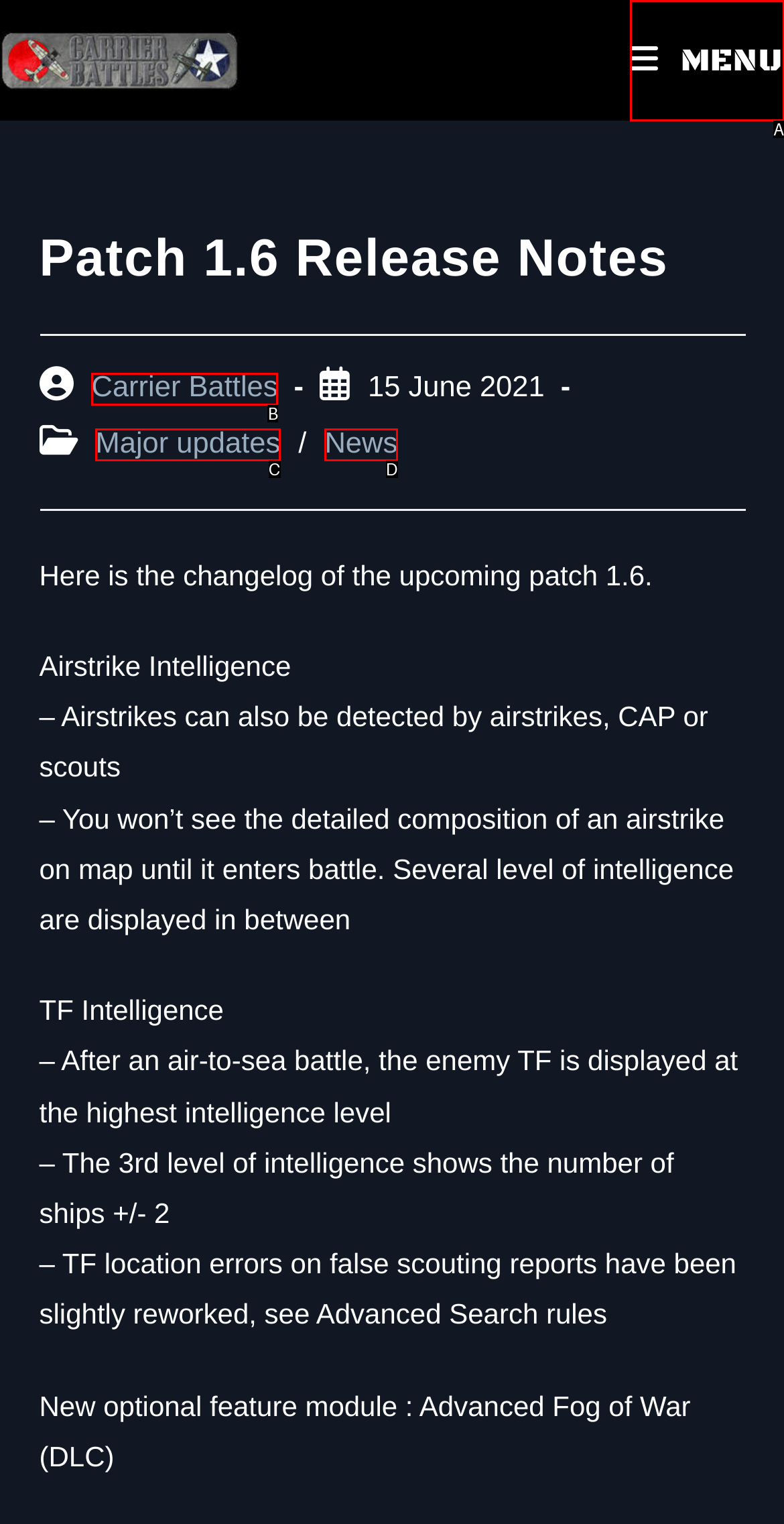Identify the letter of the UI element that fits the description: Read our policies
Respond with the letter of the option directly.

None